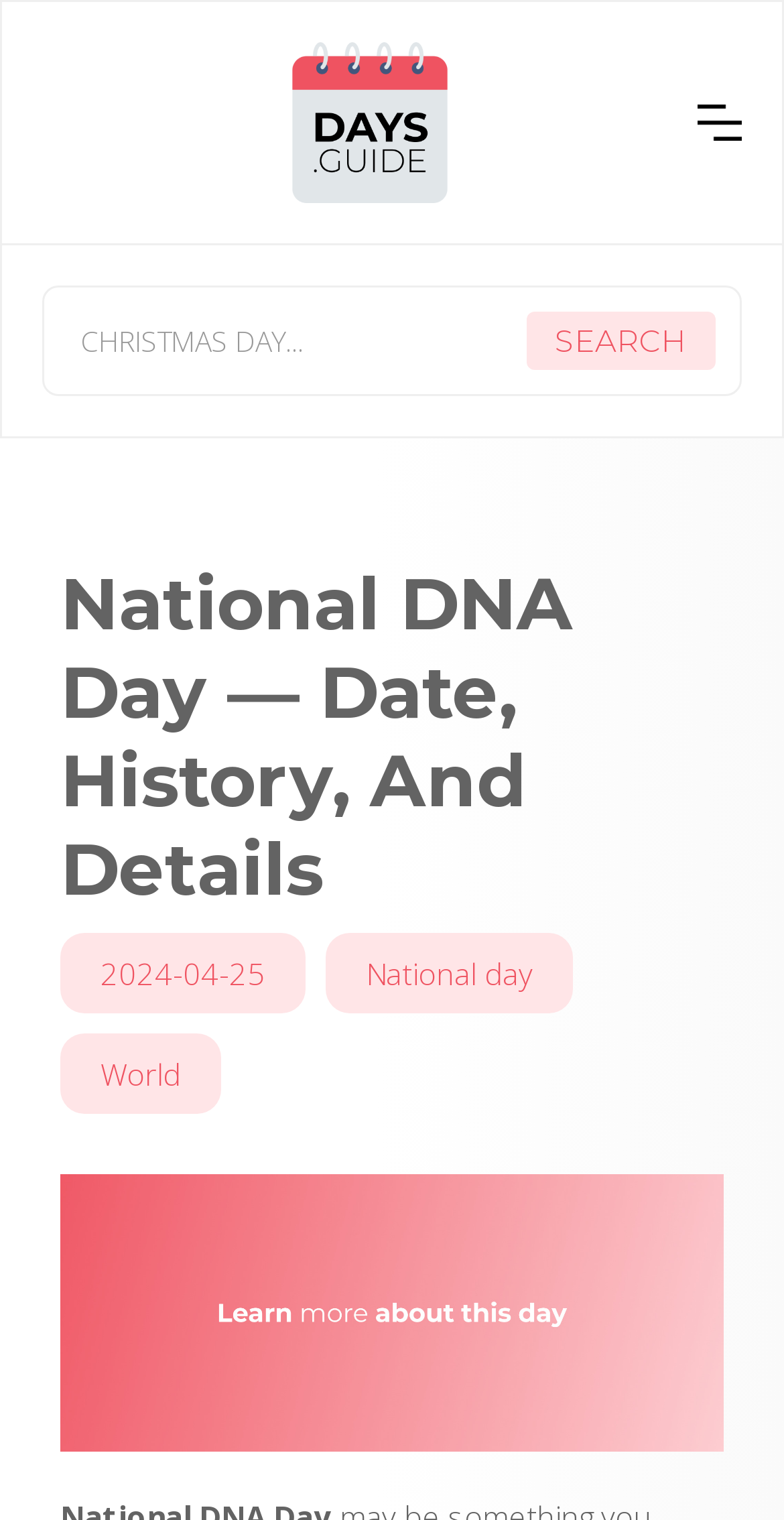Please determine the bounding box coordinates of the element to click in order to execute the following instruction: "view National DNA Day details". The coordinates should be four float numbers between 0 and 1, specified as [left, top, right, bottom].

[0.077, 0.772, 0.923, 0.954]